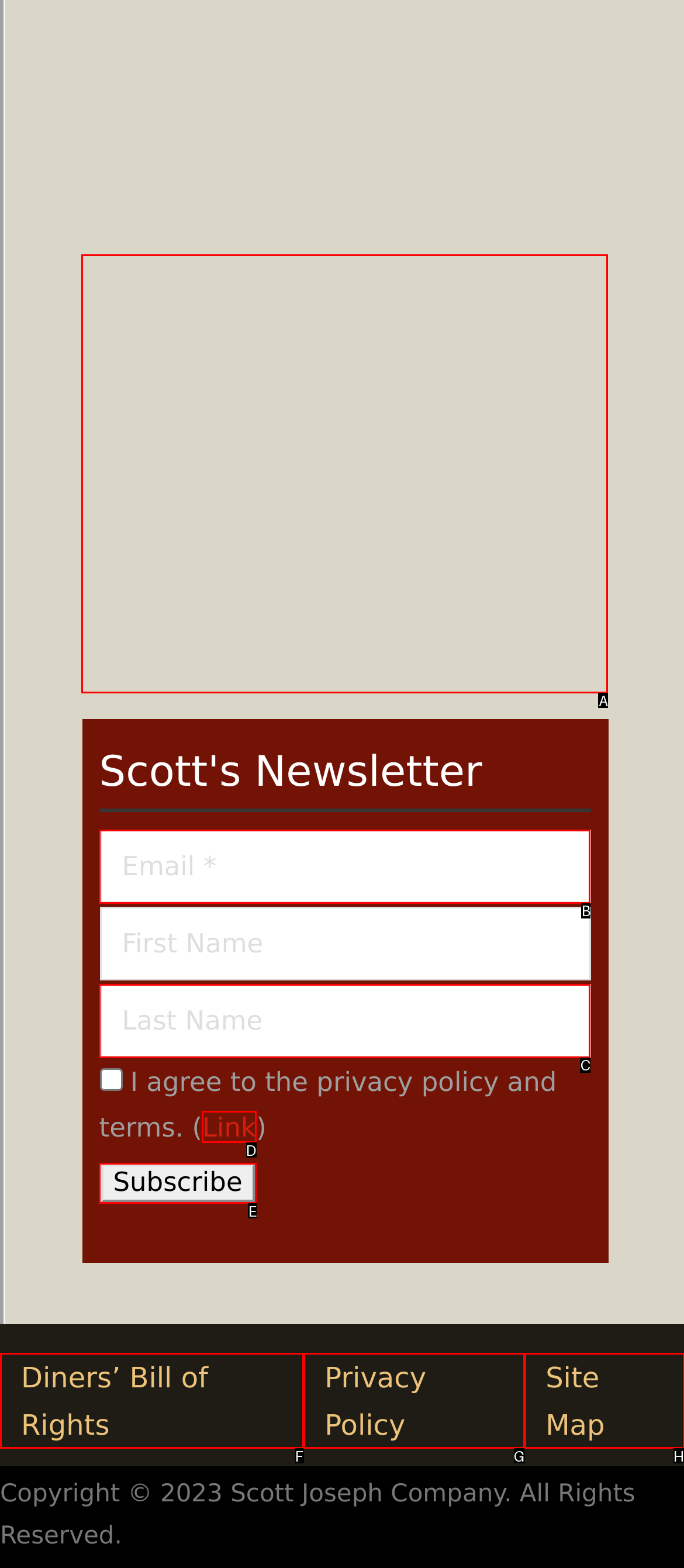Match the HTML element to the given description: Maryam
Indicate the option by its letter.

None